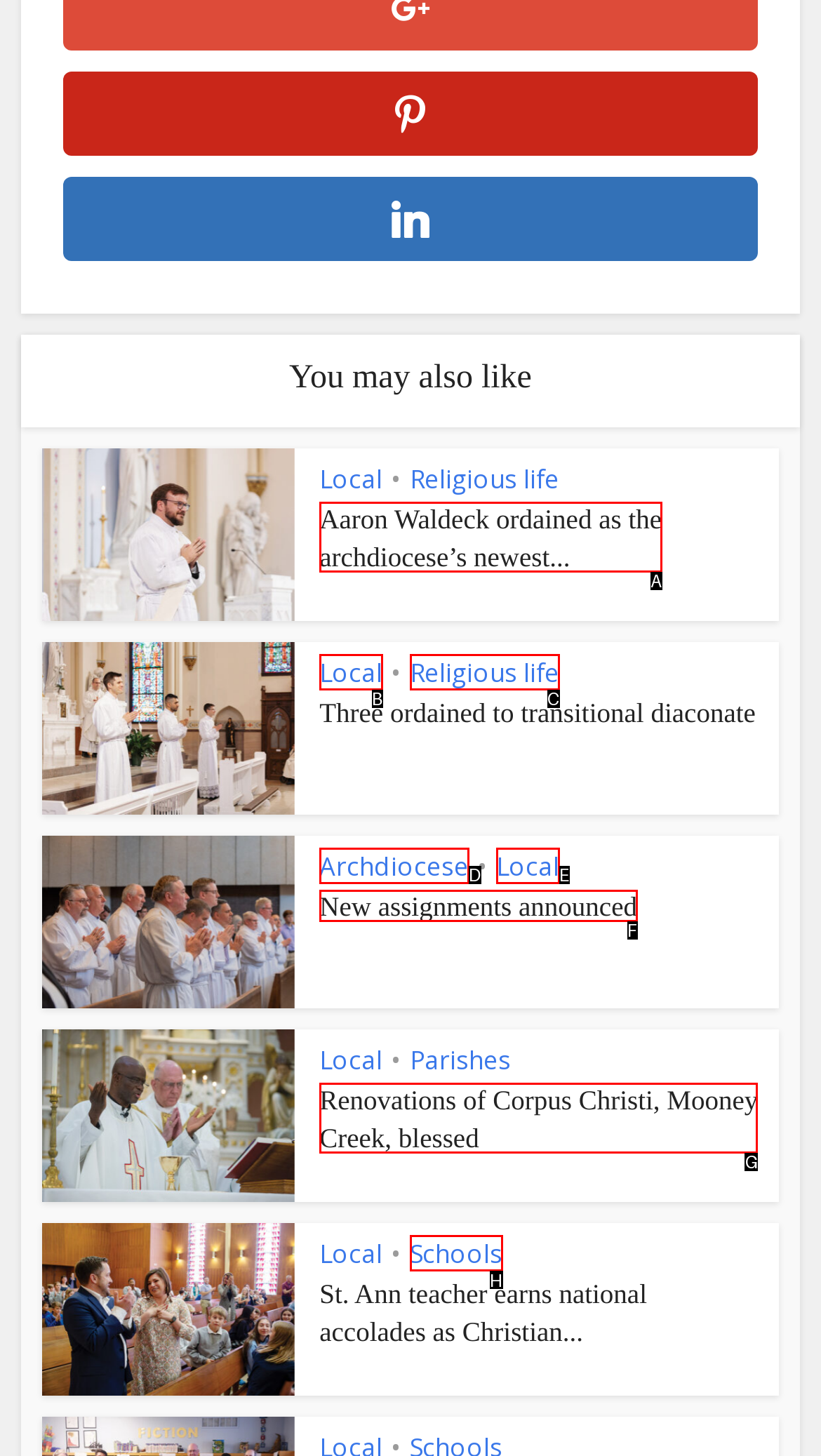Determine the HTML element to be clicked to complete the task: Learn about 'Renovations of Corpus Christi, Mooney Creek, blessed'. Answer by giving the letter of the selected option.

G